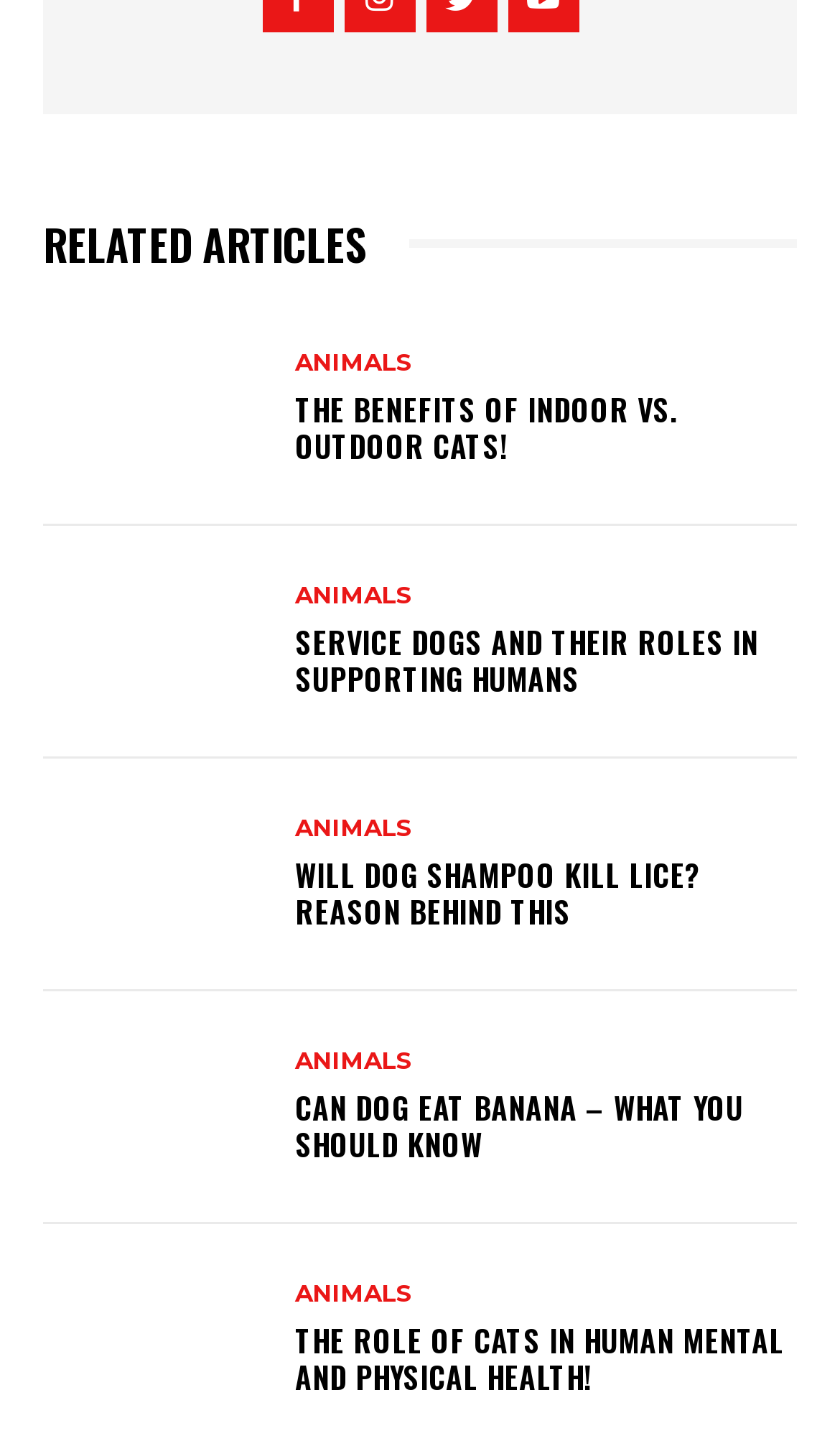Using the information in the image, could you please answer the following question in detail:
How many links are there in the webpage?

I counted the number of links in the webpage, including the links with headings and the links with the text 'ANIMALS'. There are 12 links in total.